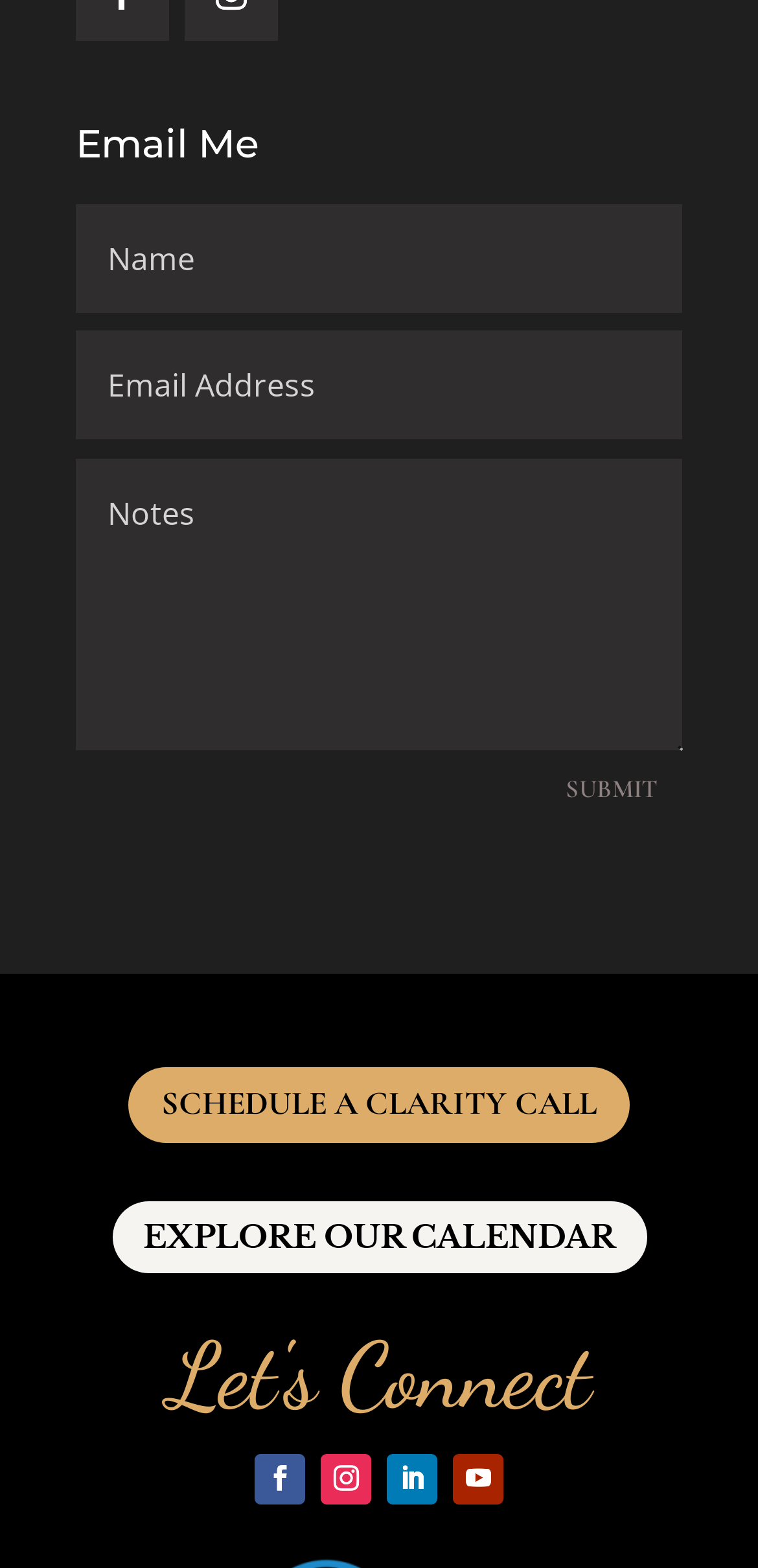Can you show the bounding box coordinates of the region to click on to complete the task described in the instruction: "Click submit"?

[0.713, 0.485, 0.9, 0.522]